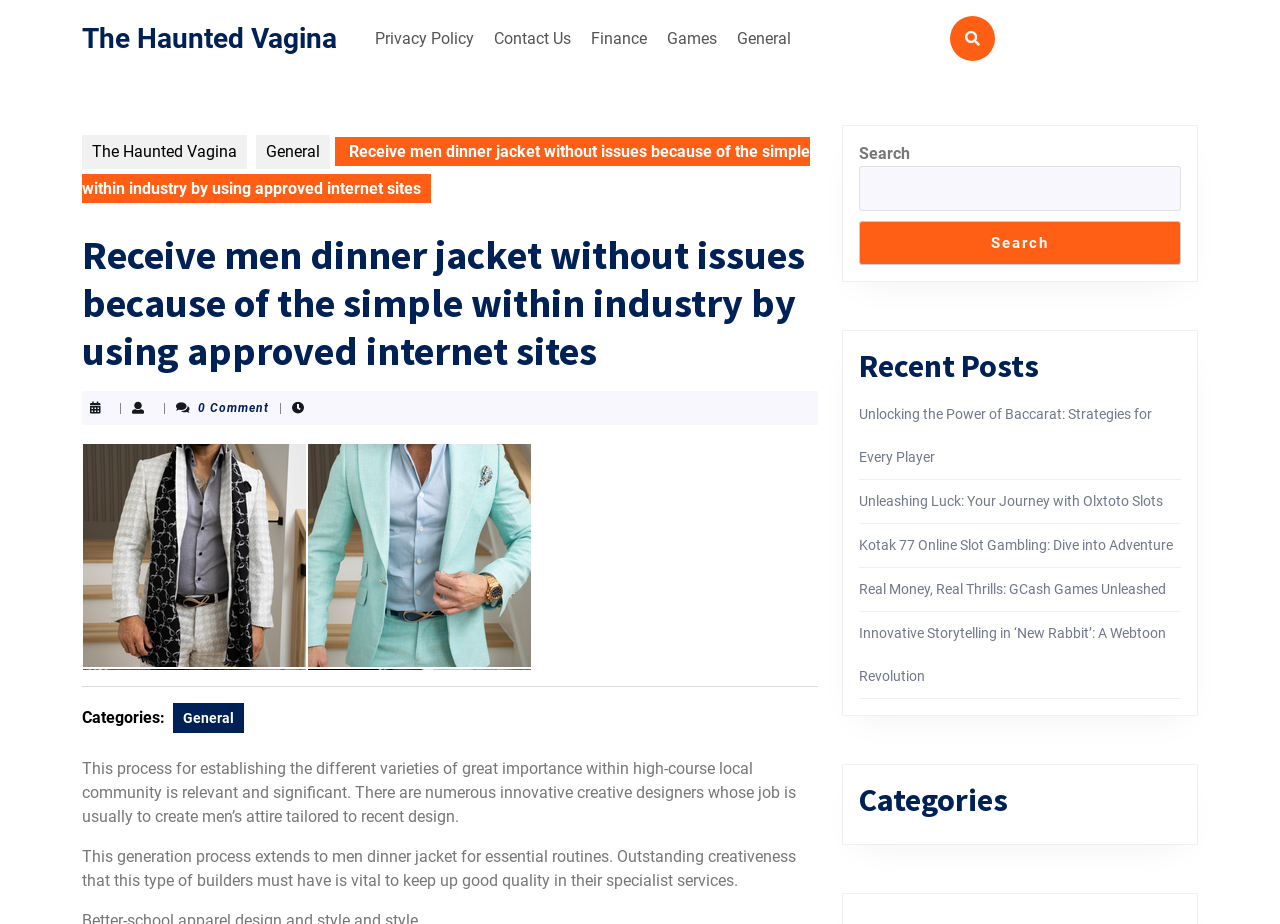Based on the description "The Haunted Vagina", find the bounding box of the specified UI element.

[0.064, 0.146, 0.193, 0.183]